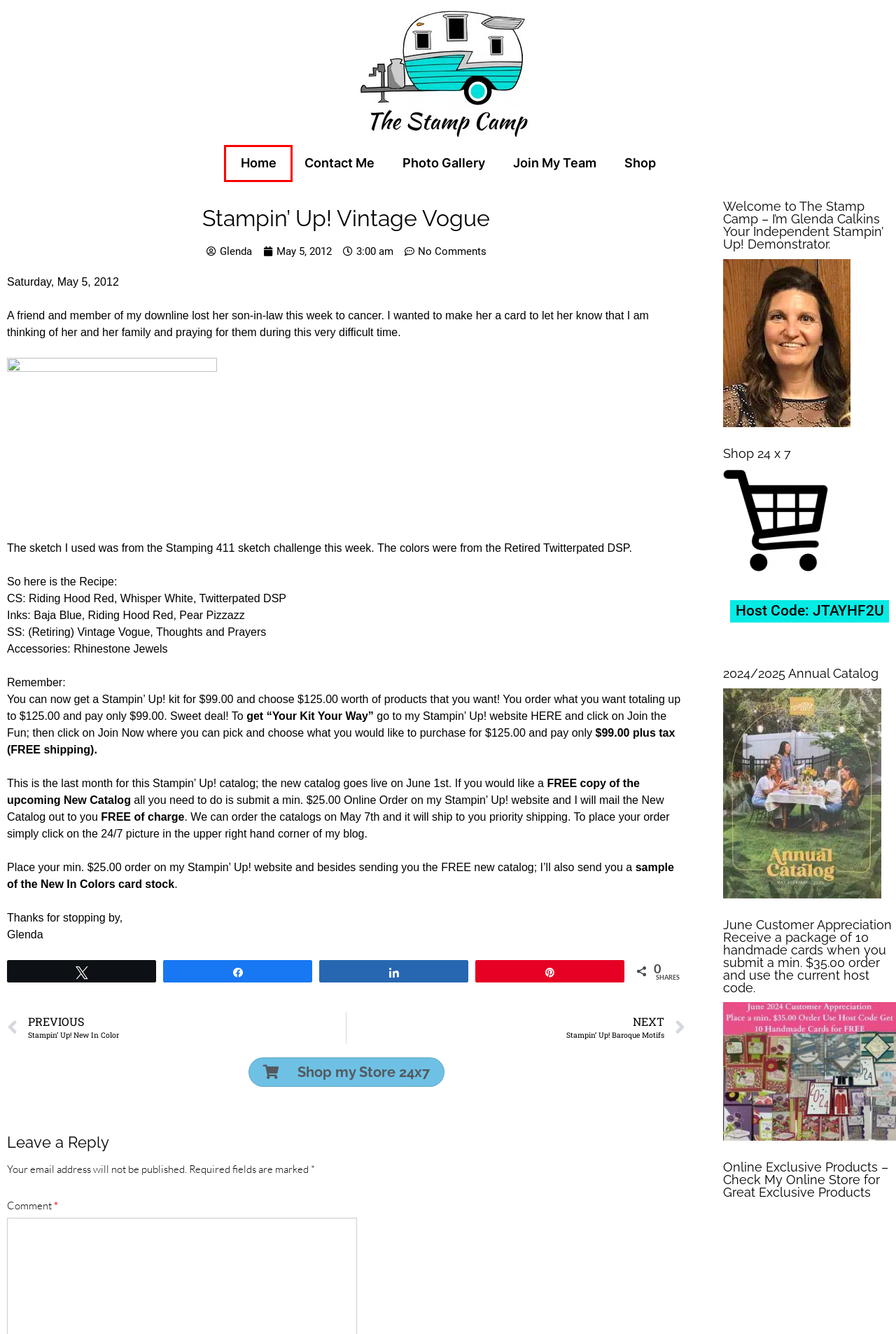Look at the screenshot of a webpage with a red bounding box and select the webpage description that best corresponds to the new page after clicking the element in the red box. Here are the options:
A. Stampin' Up! Baroque Motifs - The Stamp Camp
B. Glenda, Author at The Stamp Camp
C. Shop For Stamps, Paper, Project Kits, & Other Incredible Products
D. Become a Stampin' Up! Demonstrator - Join My Team
E. The Stamp Camp – Find Your Inspiration
F. May 5, 2012 - The Stamp Camp
G. Stampin' Up! New In Color - The Stamp Camp
H. The Stamp Camp - Glenda Calkins

H